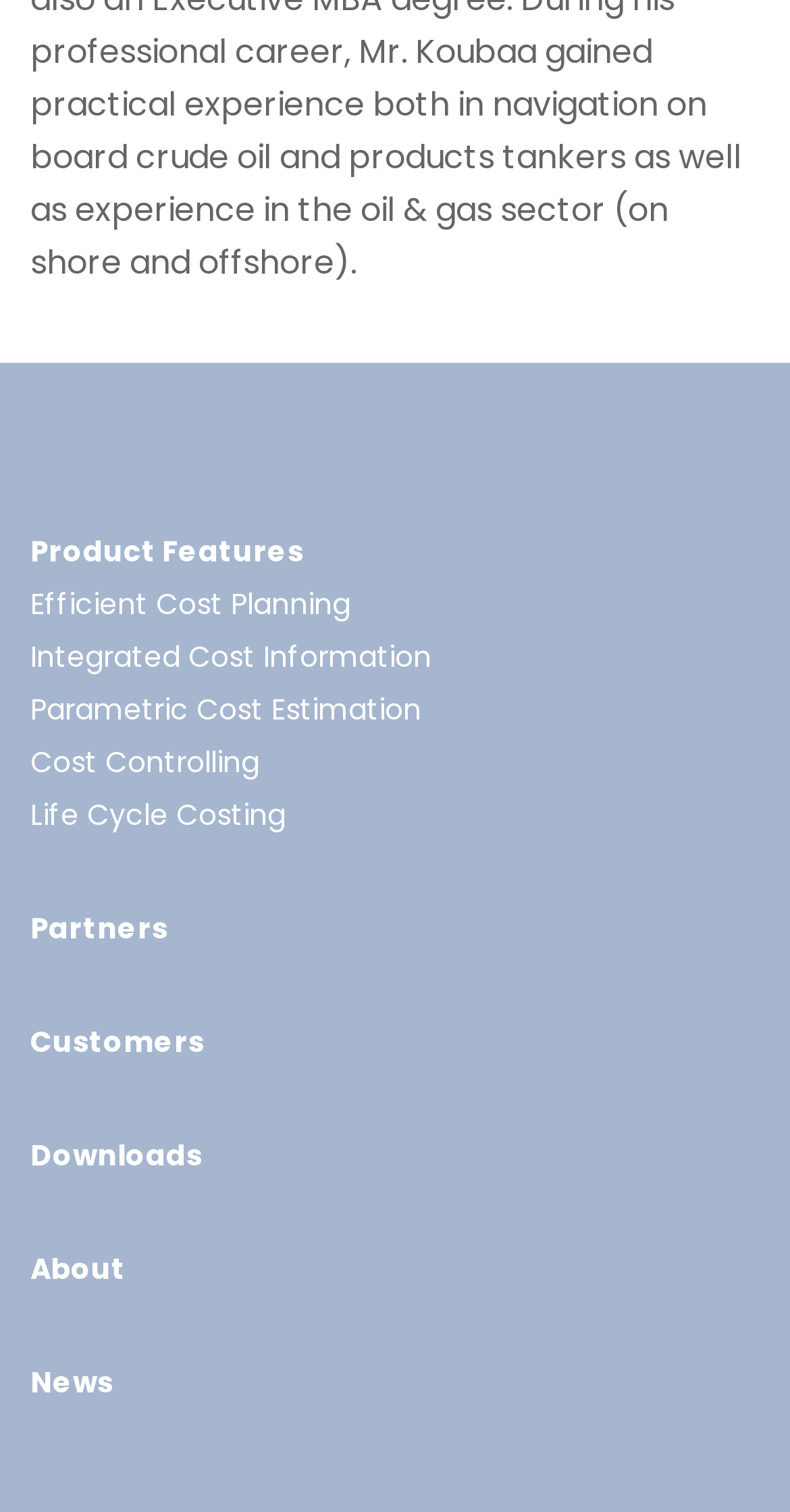Can you specify the bounding box coordinates of the area that needs to be clicked to fulfill the following instruction: "Learn about efficient cost planning"?

[0.038, 0.386, 0.469, 0.413]